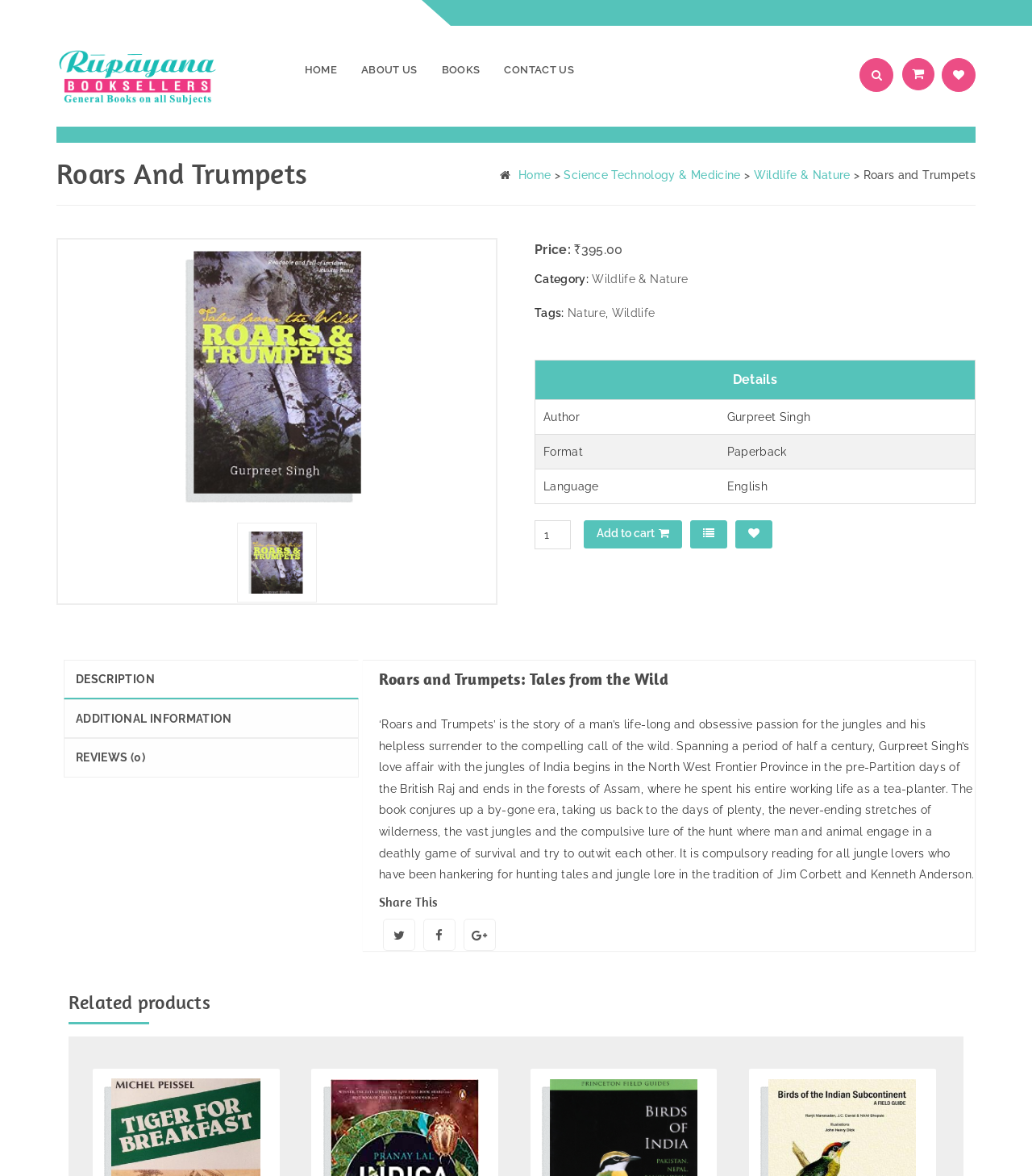Highlight the bounding box coordinates of the element you need to click to perform the following instruction: "Read the book description."

[0.367, 0.569, 0.945, 0.586]